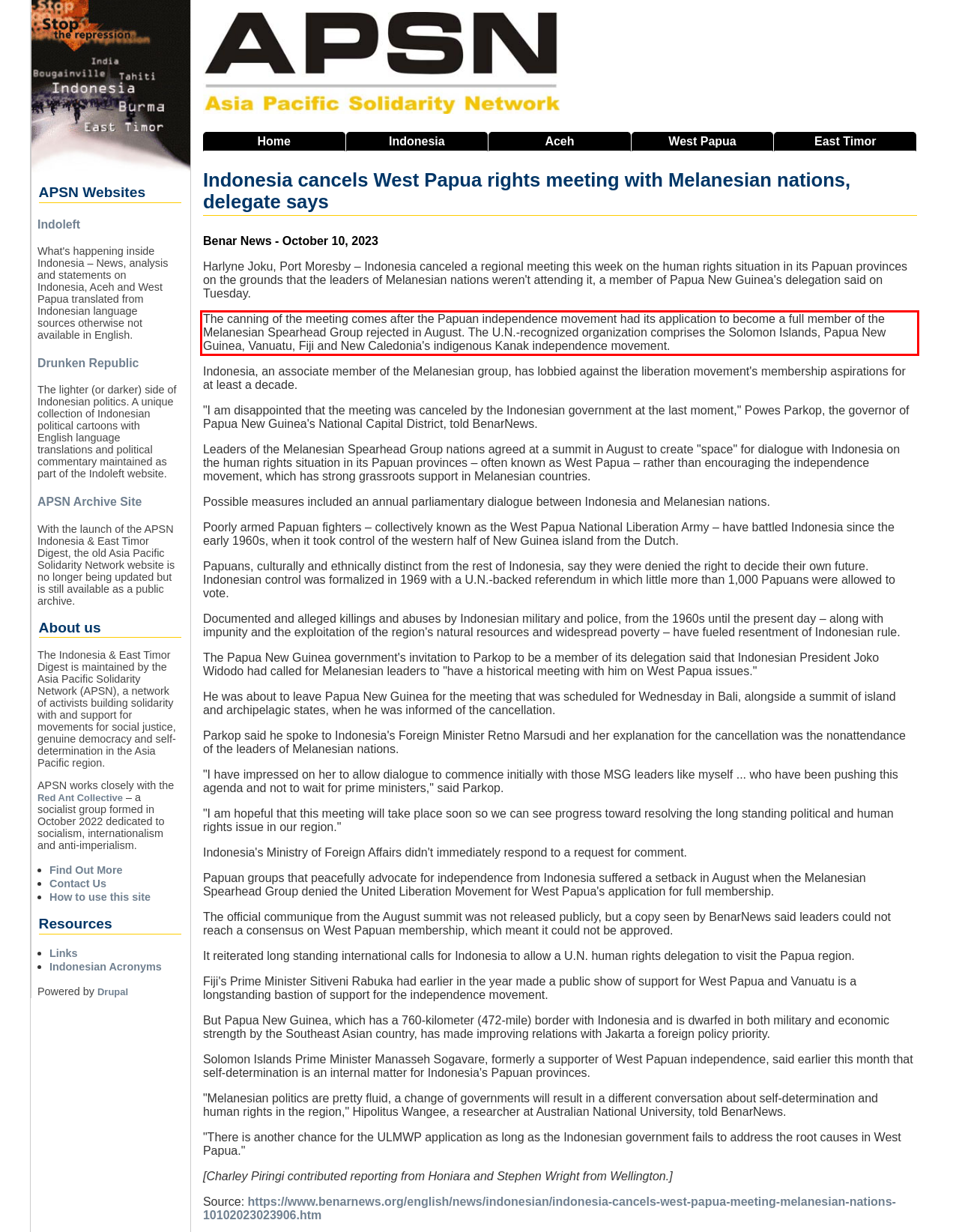Given the screenshot of the webpage, identify the red bounding box, and recognize the text content inside that red bounding box.

The canning of the meeting comes after the Papuan independence movement had its application to become a full member of the Melanesian Spearhead Group rejected in August. The U.N.-recognized organization comprises the Solomon Islands, Papua New Guinea, Vanuatu, Fiji and New Caledonia's indigenous Kanak independence movement.